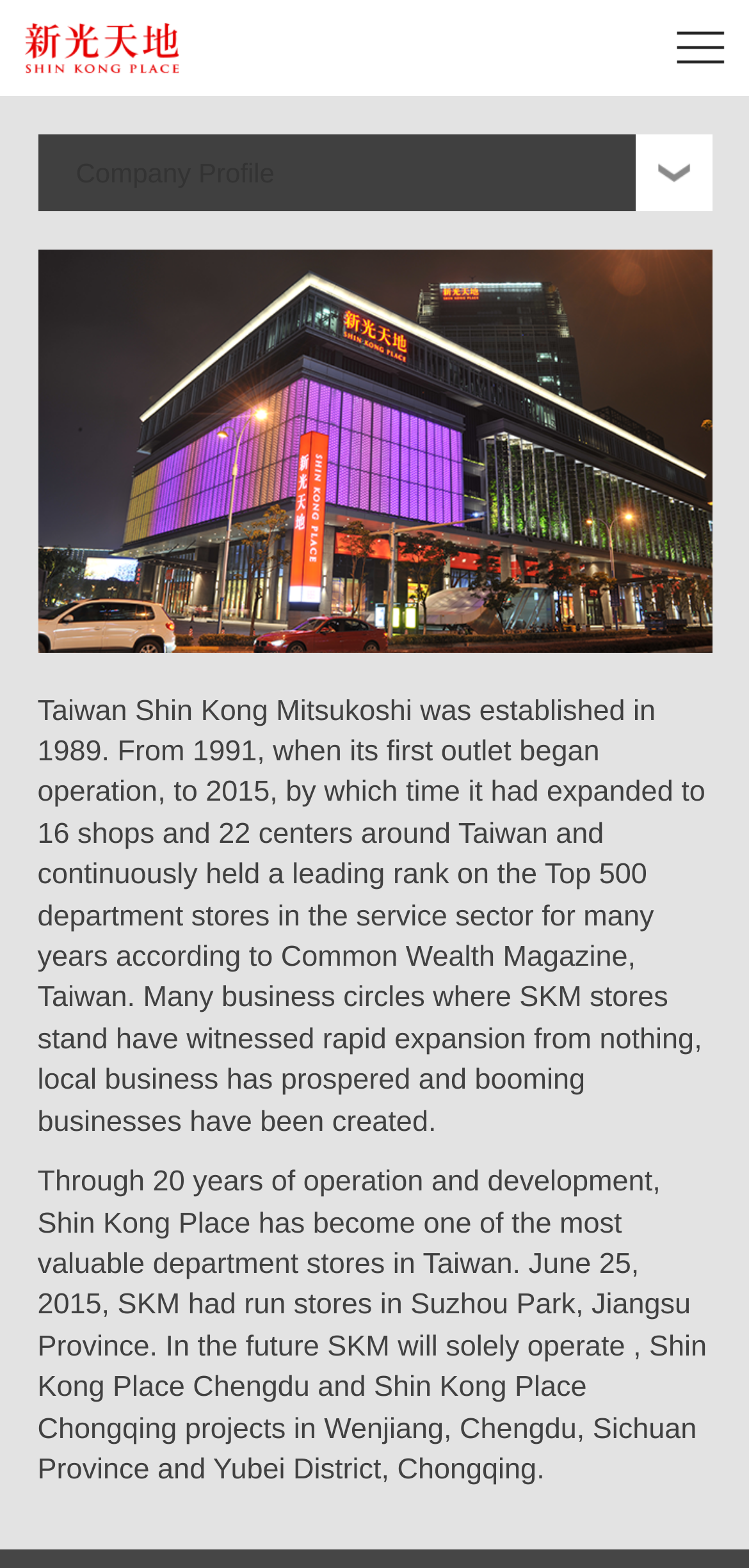Can you identify the bounding box coordinates of the clickable region needed to carry out this instruction: 'Switch to another language'? The coordinates should be four float numbers within the range of 0 to 1, stated as [left, top, right, bottom].

[0.897, 0.013, 1.0, 0.034]